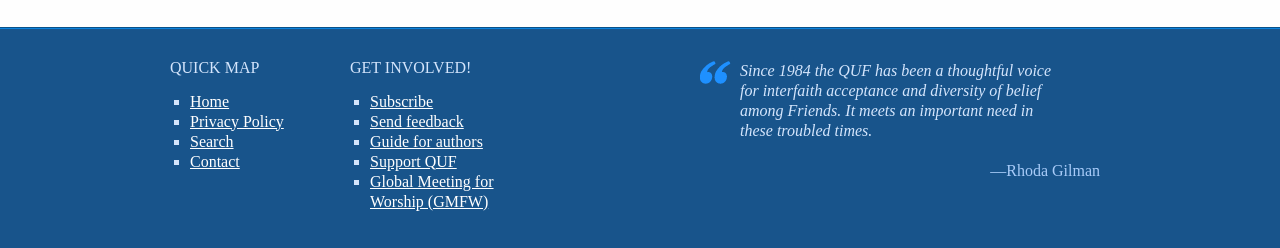Please identify the bounding box coordinates of the element that needs to be clicked to execute the following command: "Click on Subscribe". Provide the bounding box using four float numbers between 0 and 1, formatted as [left, top, right, bottom].

[0.289, 0.369, 0.398, 0.45]